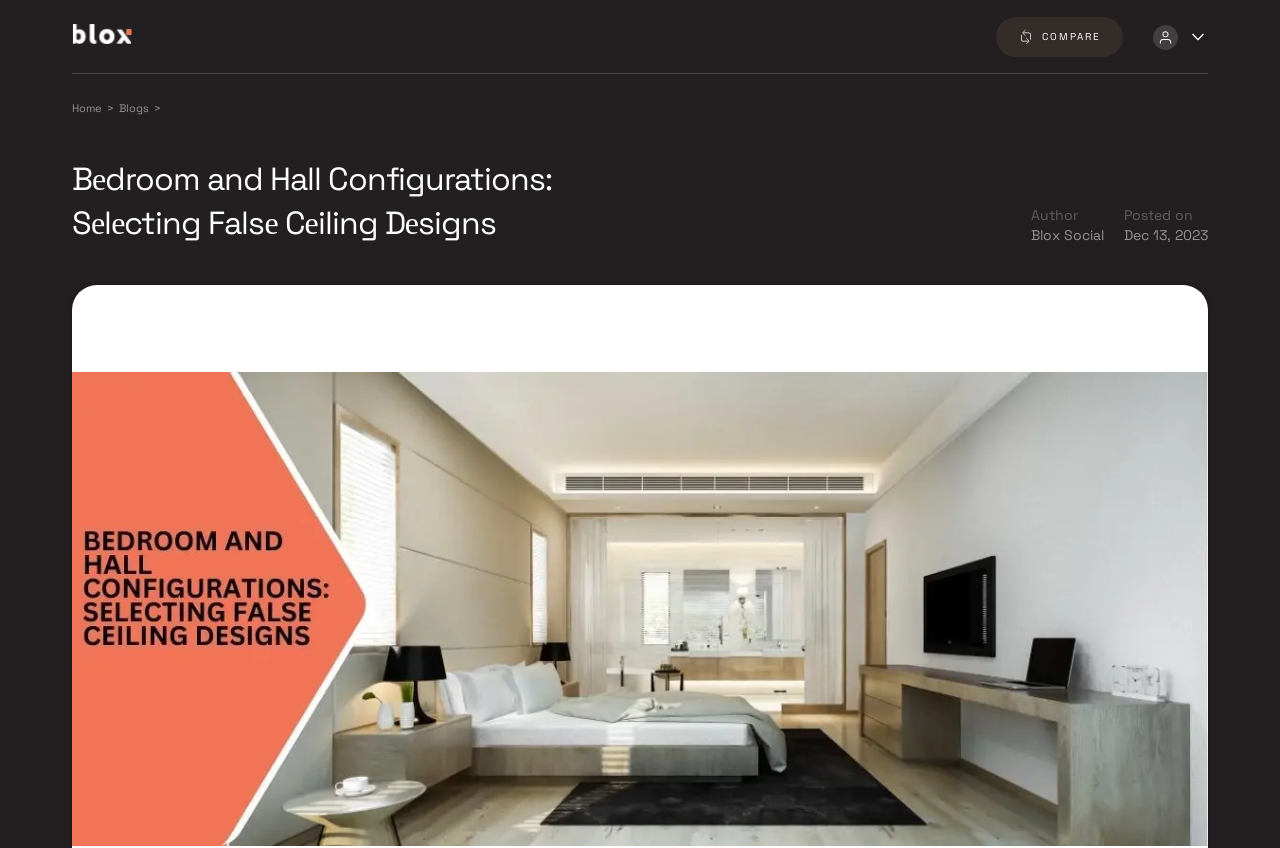Given the element description "alt="user-primary"", identify the bounding box of the corresponding UI element.

[0.901, 0.029, 0.92, 0.058]